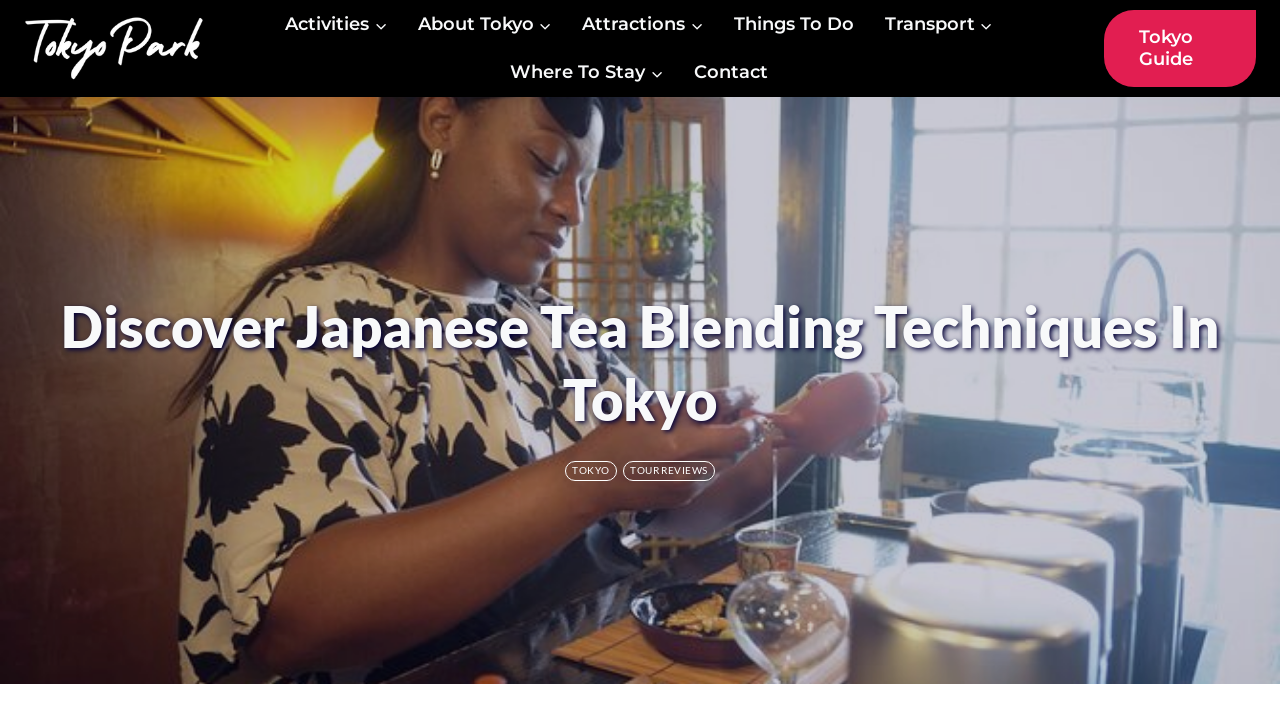Could you specify the bounding box coordinates for the clickable section to complete the following instruction: "Explore TOKYO"?

[0.442, 0.648, 0.482, 0.675]